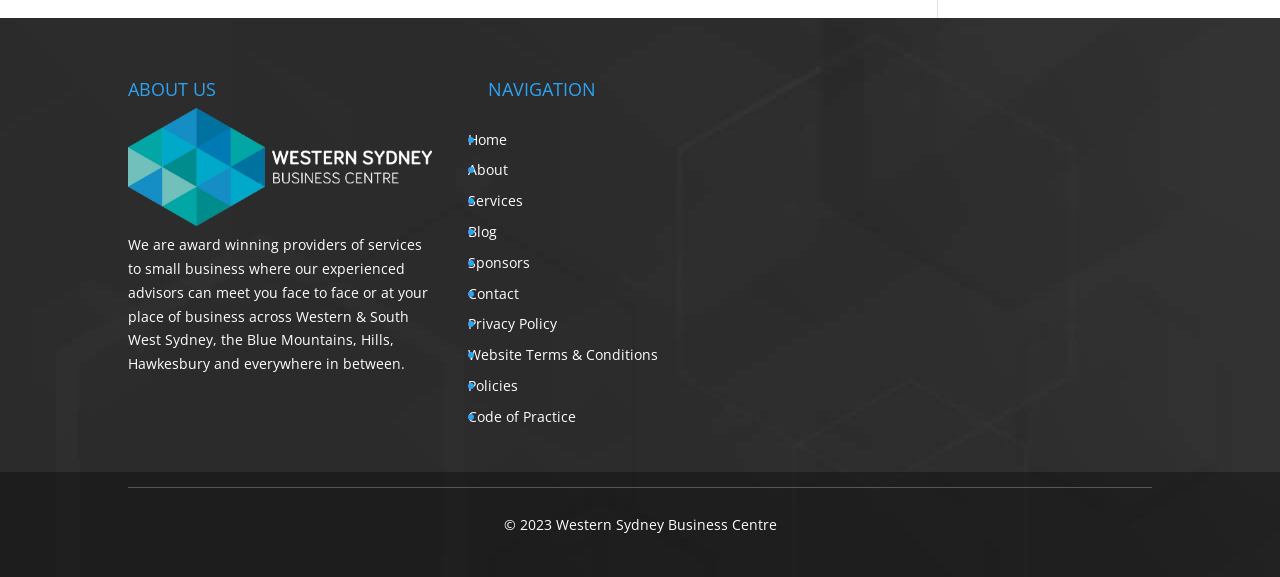With reference to the image, please provide a detailed answer to the following question: What services are provided by the business centre?

The answer can be found in the introductory text on the webpage, which states that the business centre provides 'award winning providers of services to small business'.